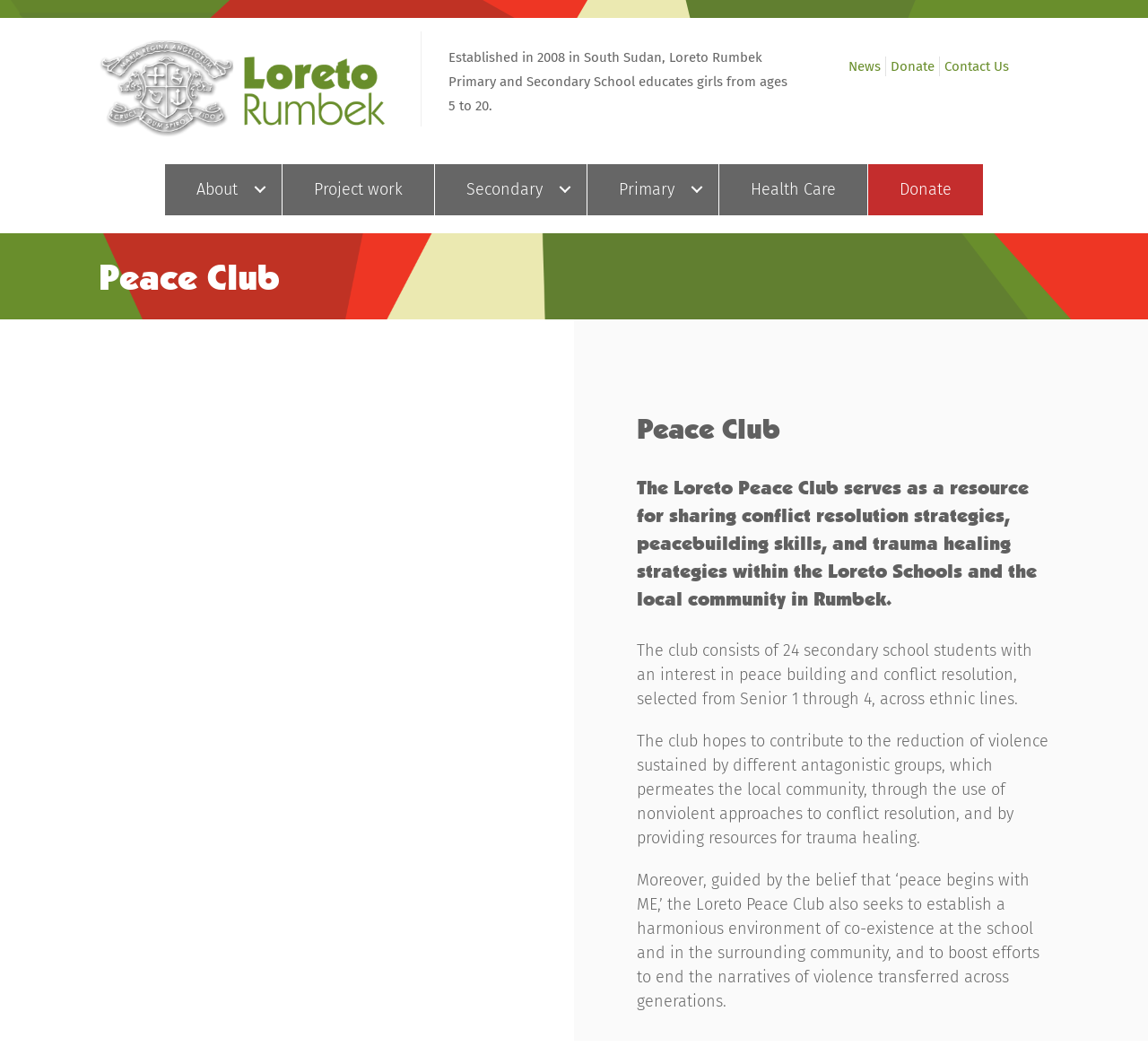Can you determine the bounding box coordinates of the area that needs to be clicked to fulfill the following instruction: "Go to News"?

[0.735, 0.053, 0.771, 0.072]